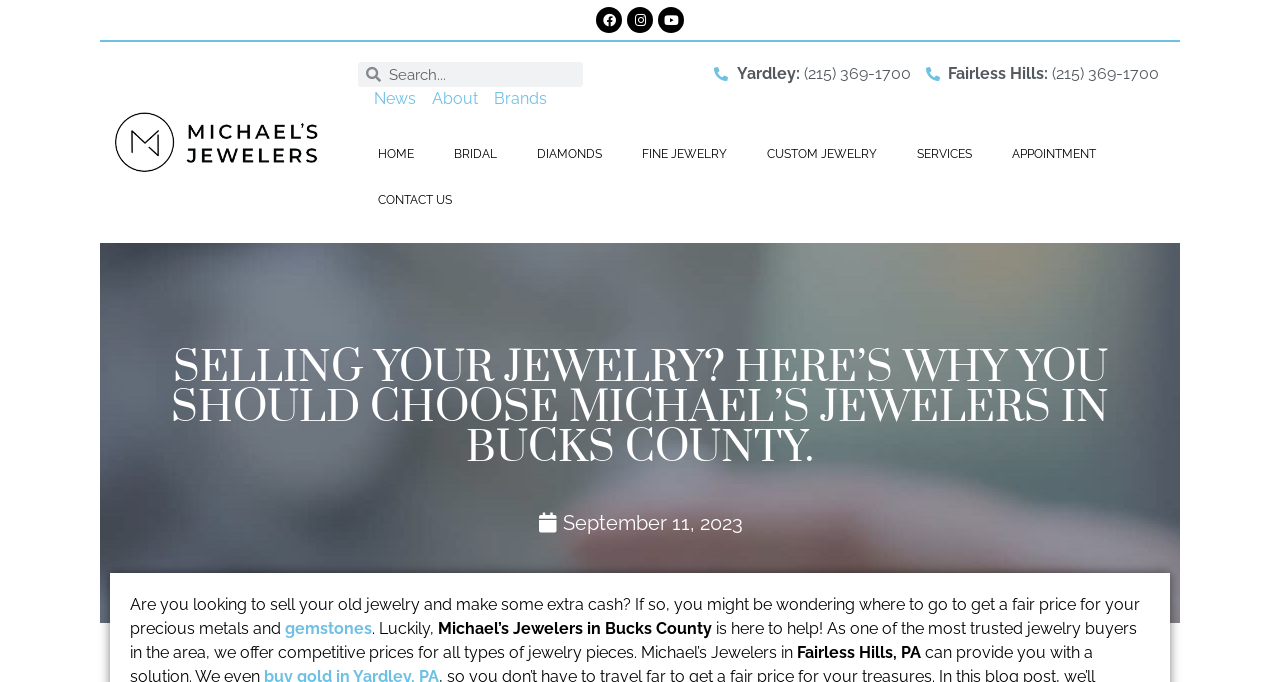Bounding box coordinates must be specified in the format (top-left x, top-left y, bottom-right x, bottom-right y). All values should be floating point numbers between 0 and 1. What are the bounding box coordinates of the UI element described as: Custom Jewelry

[0.583, 0.192, 0.7, 0.26]